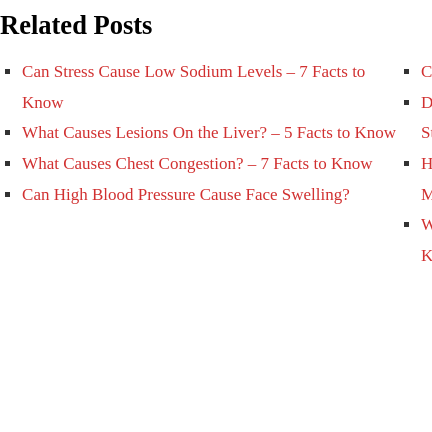What is the purpose of the image?
Analyze the image and provide a thorough answer to the question.

The caption explains that the image serves as a reminder that while personal growth is vital, it should be balanced with empathy and consideration for others. This implies that the purpose of the image is to emphasize the importance of emotional hygiene and mental strength in our daily lives.